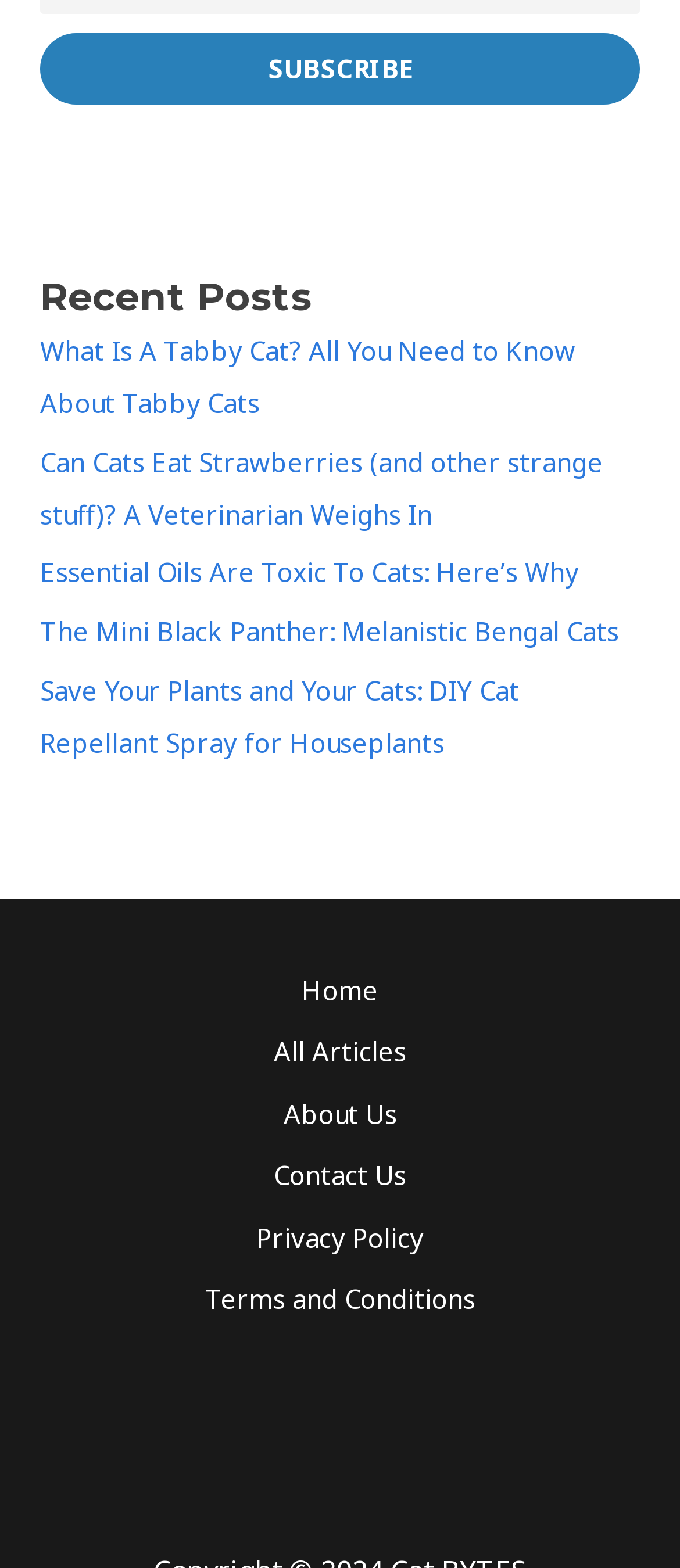Please locate the bounding box coordinates for the element that should be clicked to achieve the following instruction: "View the About Us page". Ensure the coordinates are given as four float numbers between 0 and 1, i.e., [left, top, right, bottom].

[0.391, 0.697, 0.609, 0.736]